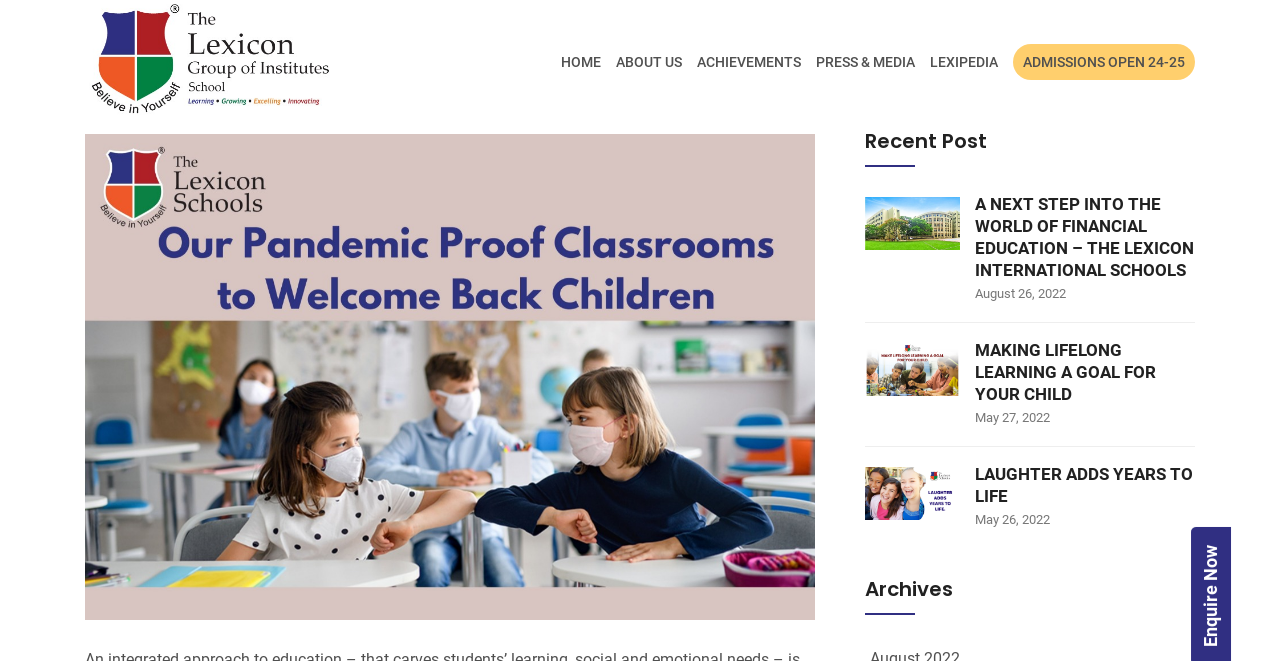Locate the bounding box of the UI element defined by this description: "Press & Media". The coordinates should be given as four float numbers between 0 and 1, formatted as [left, top, right, bottom].

[0.638, 0.082, 0.715, 0.106]